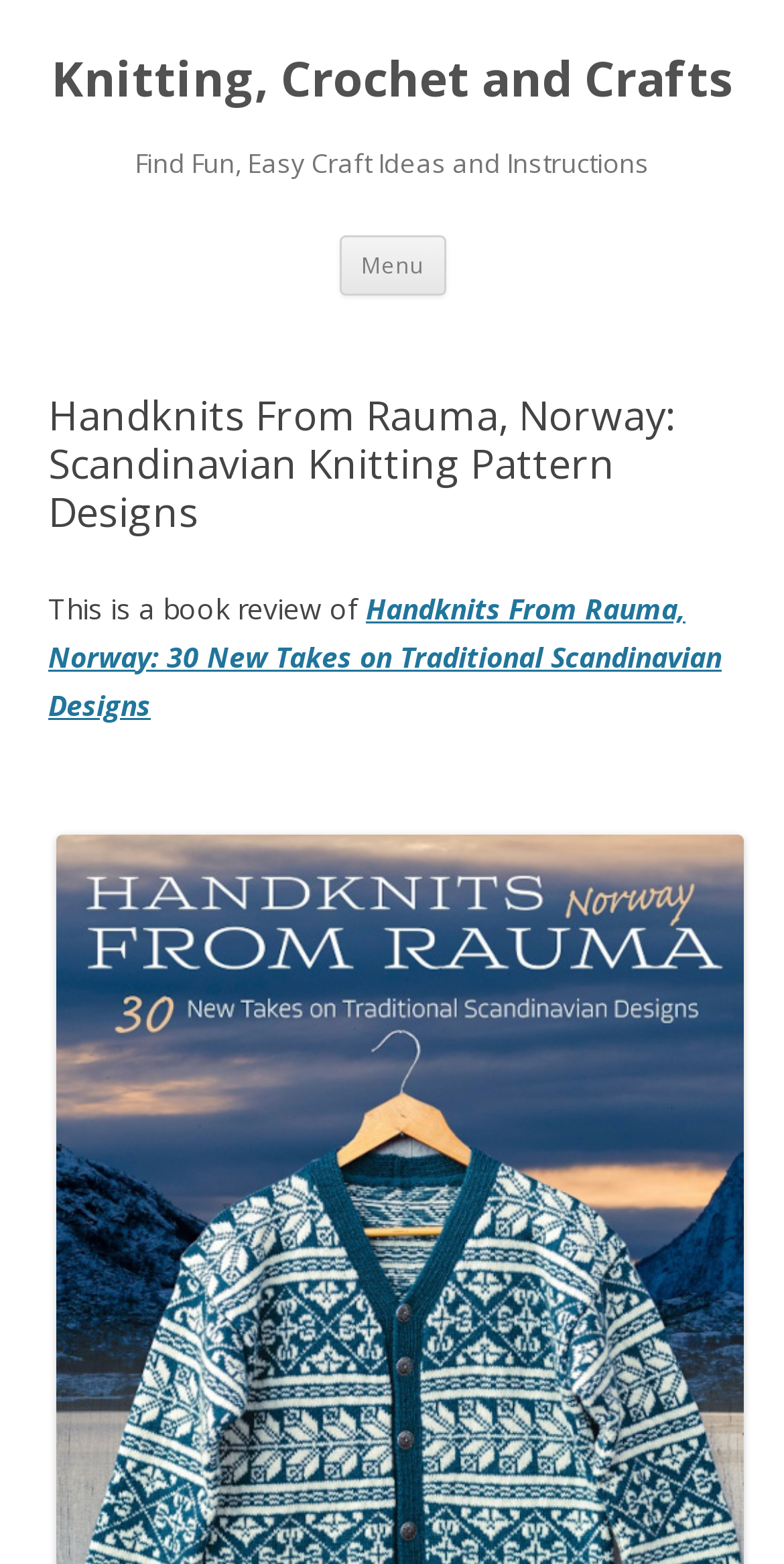Identify the bounding box for the element characterized by the following description: "Menu".

[0.432, 0.15, 0.568, 0.188]